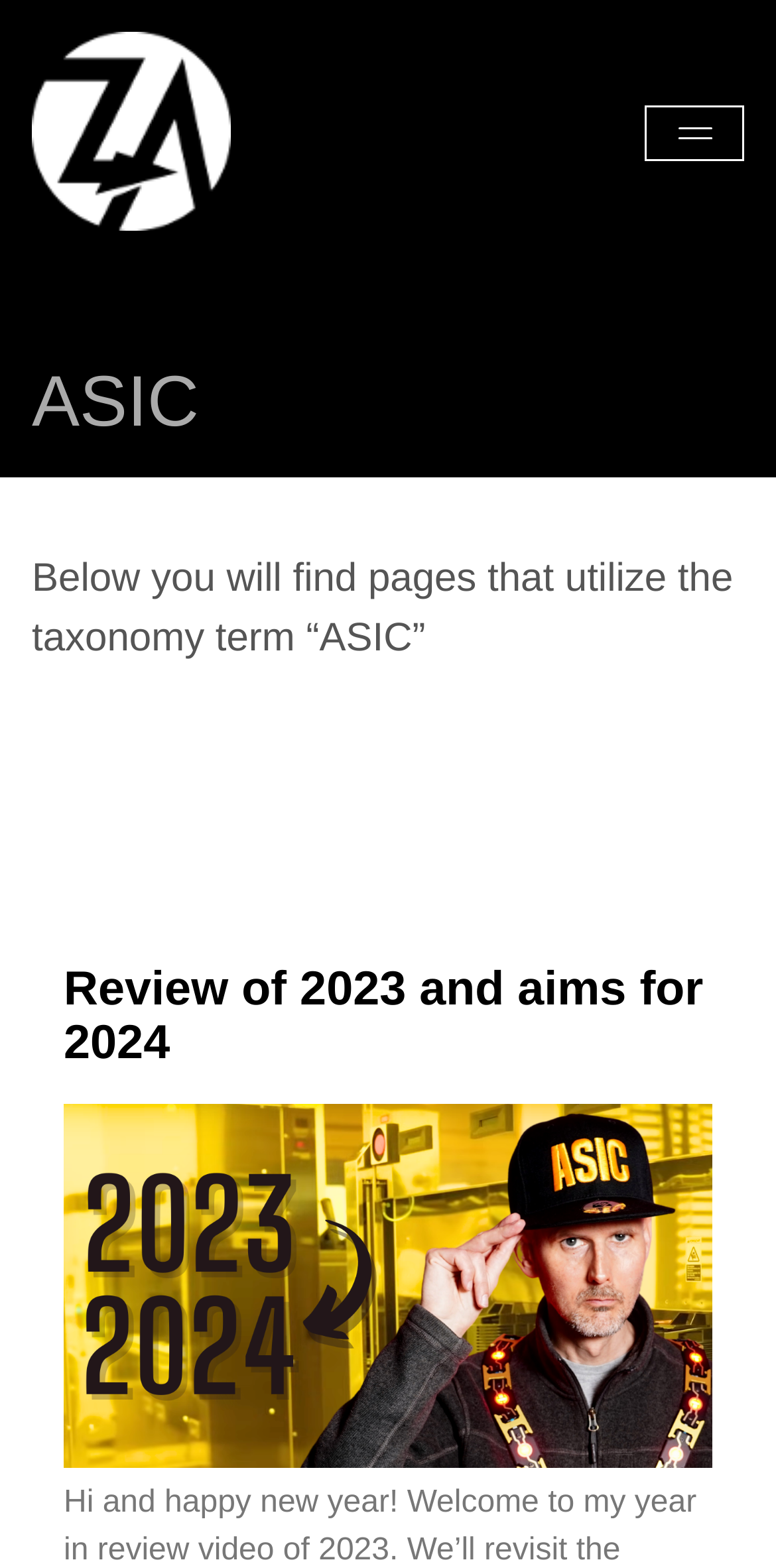Could you indicate the bounding box coordinates of the region to click in order to complete this instruction: "Click on the 'Buy a ticket' link".

[0.09, 0.358, 0.427, 0.387]